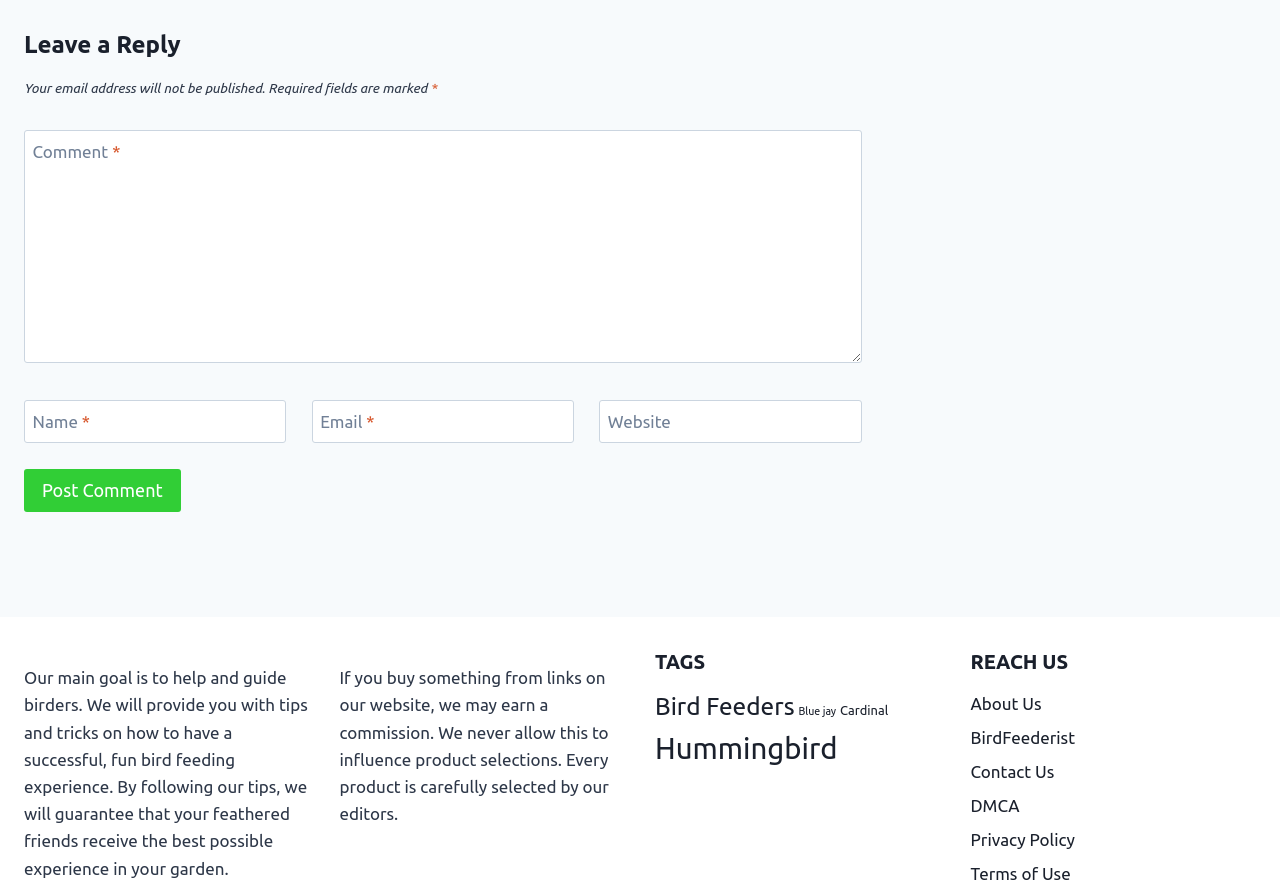Find the bounding box coordinates of the area that needs to be clicked in order to achieve the following instruction: "contact us". The coordinates should be specified as four float numbers between 0 and 1, i.e., [left, top, right, bottom].

[0.758, 0.849, 0.981, 0.888]